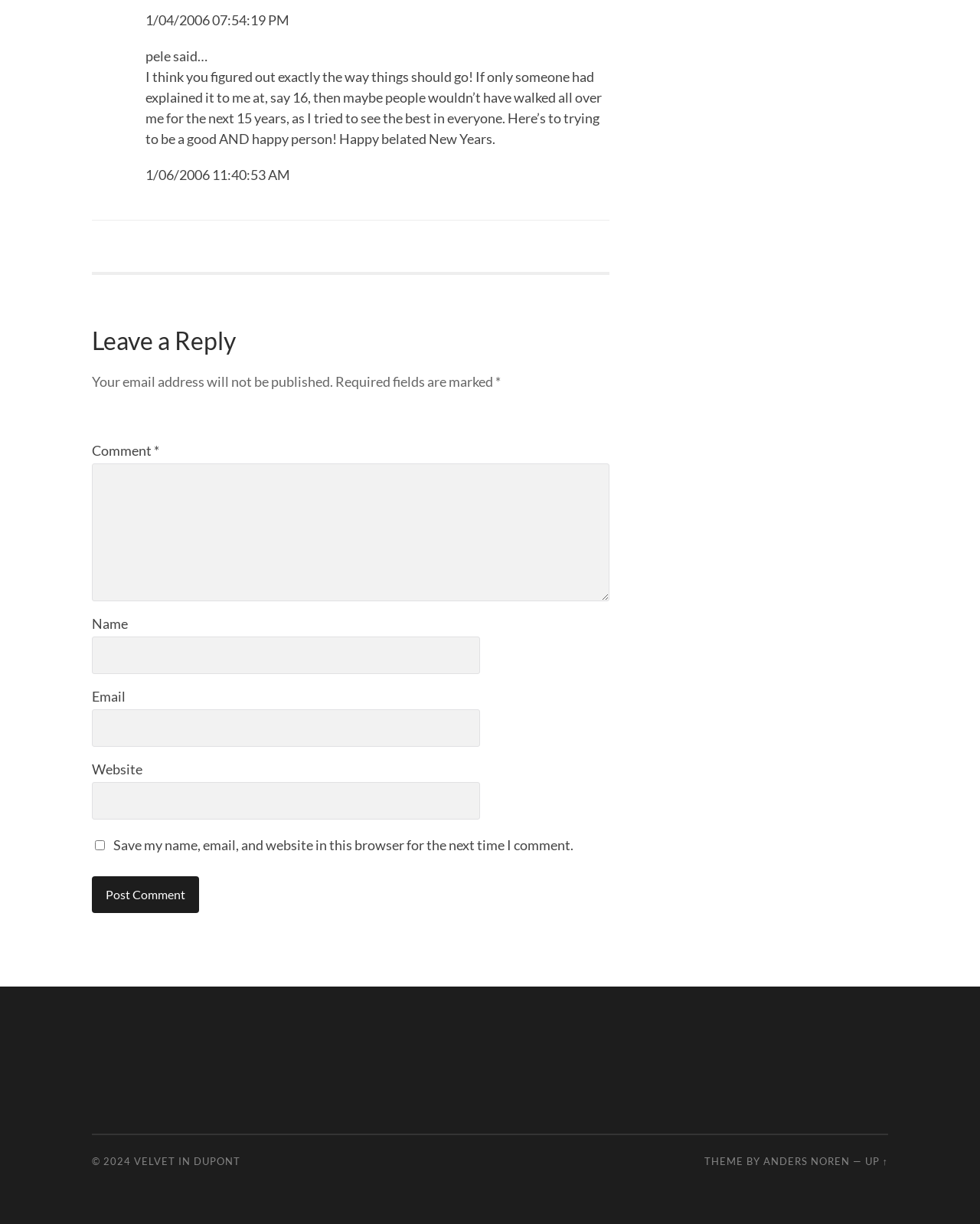Answer briefly with one word or phrase:
What is the label of the first textbox?

Comment